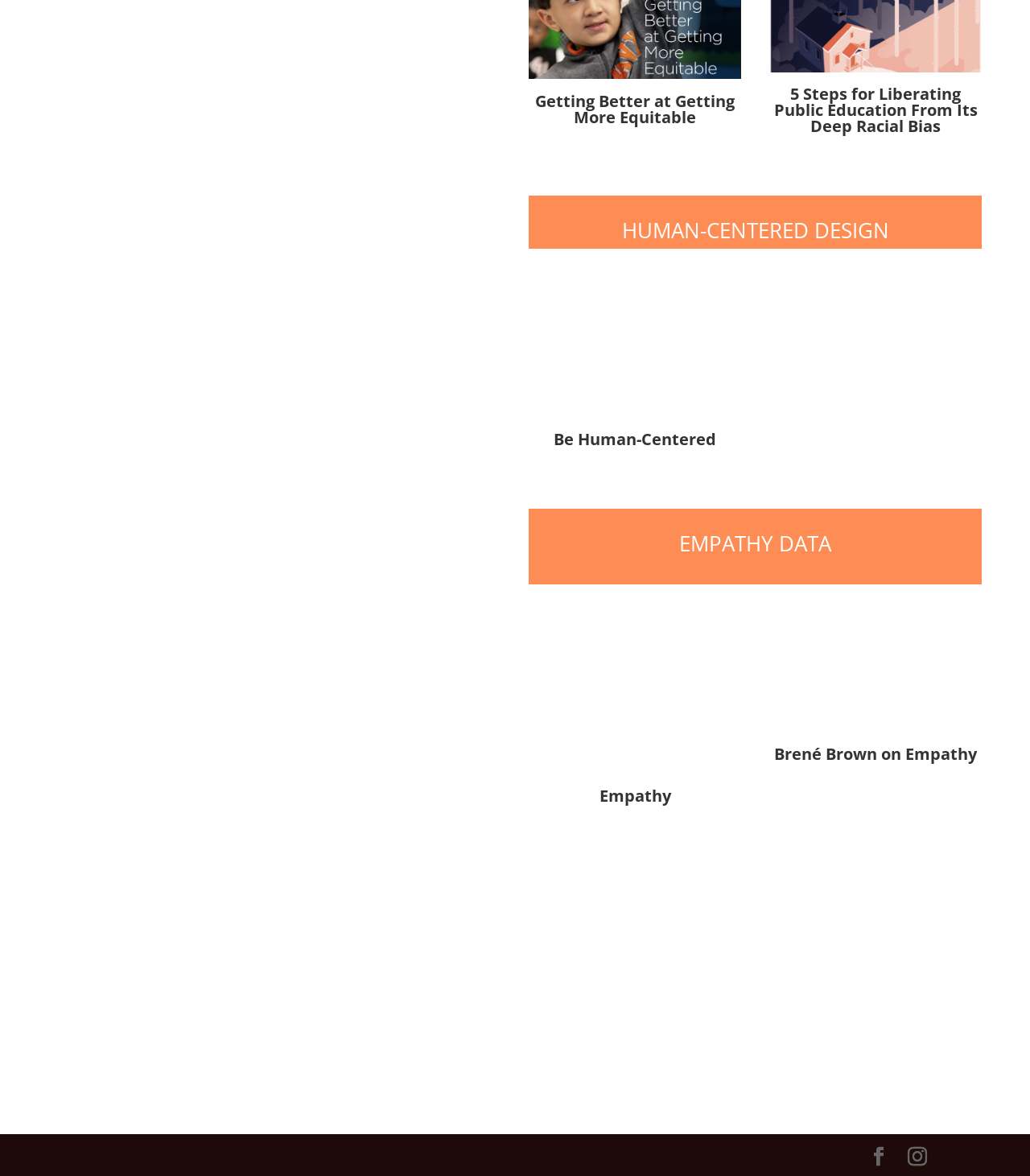Respond with a single word or short phrase to the following question: 
What is the theme of the webpage?

Human-centered design